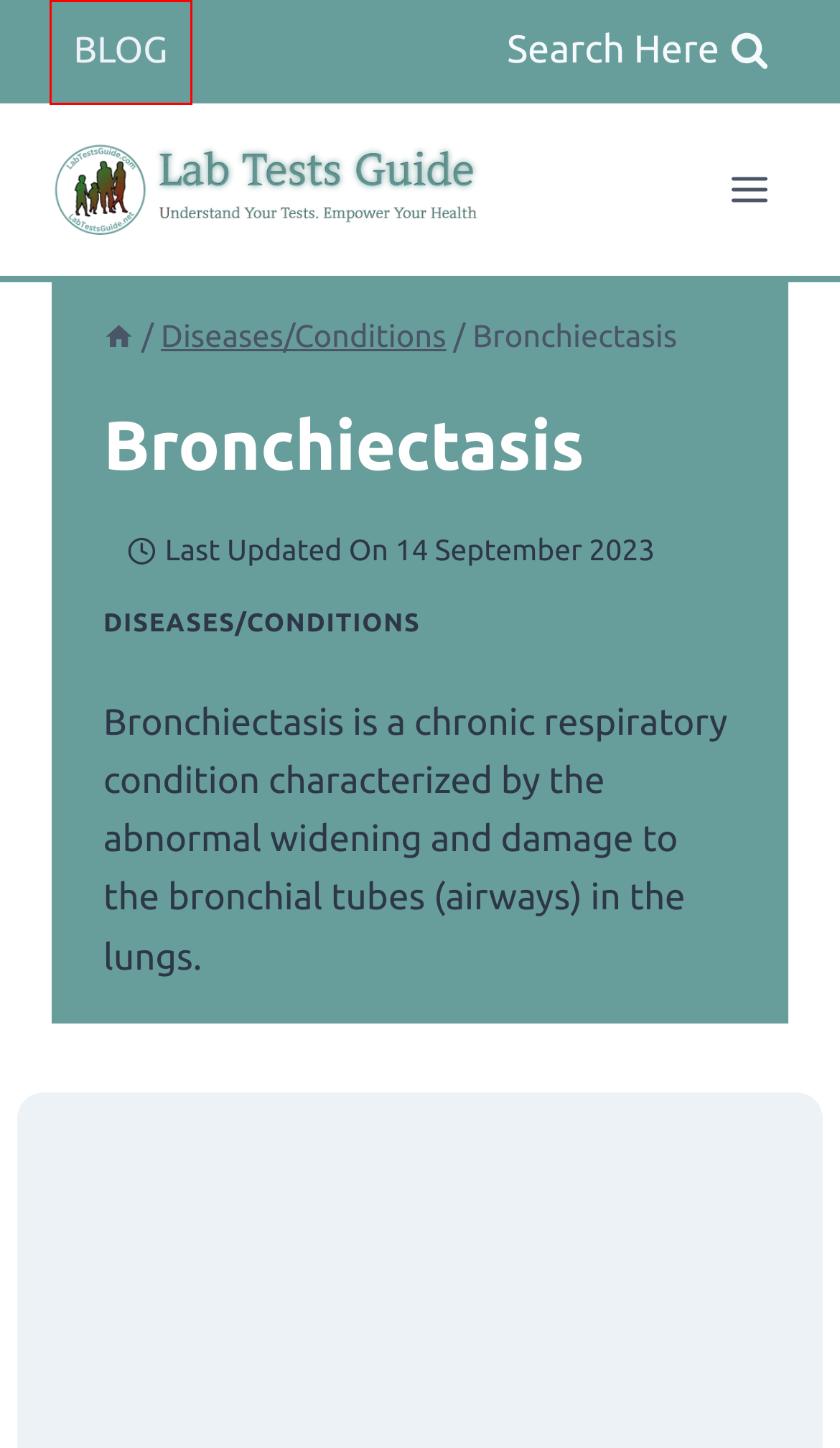Consider the screenshot of a webpage with a red bounding box and select the webpage description that best describes the new page that appears after clicking the element inside the red box. Here are the candidates:
A. Immunology and Serology MCQs with Answer and Explanations | Chapter 7 | Lab Tests Guide
B. About Us and Contact Us Page | Lab Tests Guide
C. Immunology and Serology MCQs with Answer and Explanations | Chapter 3 | Lab Tests Guide
D. Lab Tests Guide Blog - Patient Learn about Blood, Urine, and Other Lab Tests
E. Immunology and Serology MCQs with Answer and Explanations | Chapter 4 | Lab Tests Guide
F. Lab Tests Guide | Patient Learn about Blood, Urine, and Other Lab Tests
G. Immunology and Serology MCQs with Answer and Explanations | Chapter 8 | Lab Tests Guide
H. Diseases/Conditions | Lab Tests Guide

D